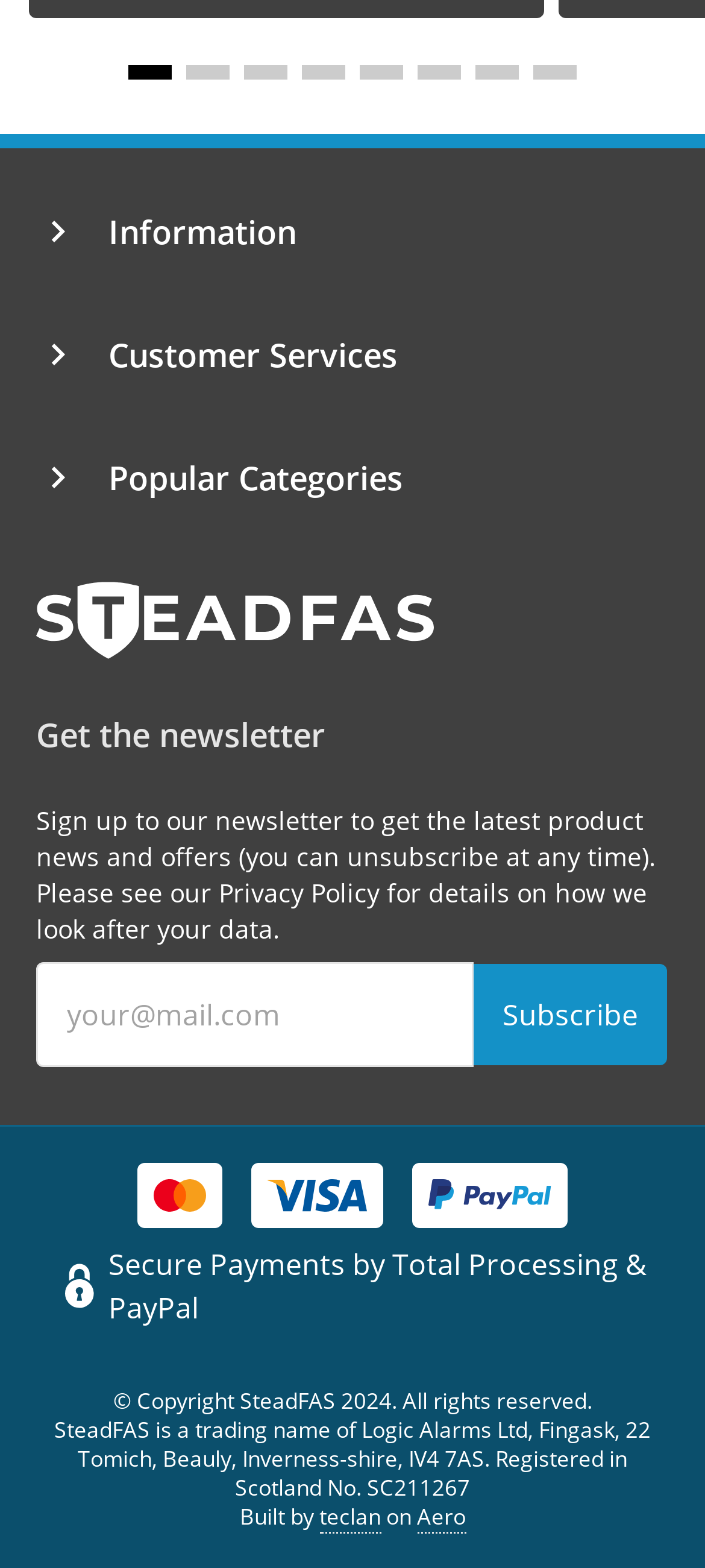Bounding box coordinates are to be given in the format (top-left x, top-left y, bottom-right x, bottom-right y). All values must be floating point numbers between 0 and 1. Provide the bounding box coordinate for the UI element described as: Aero

[0.591, 0.957, 0.66, 0.978]